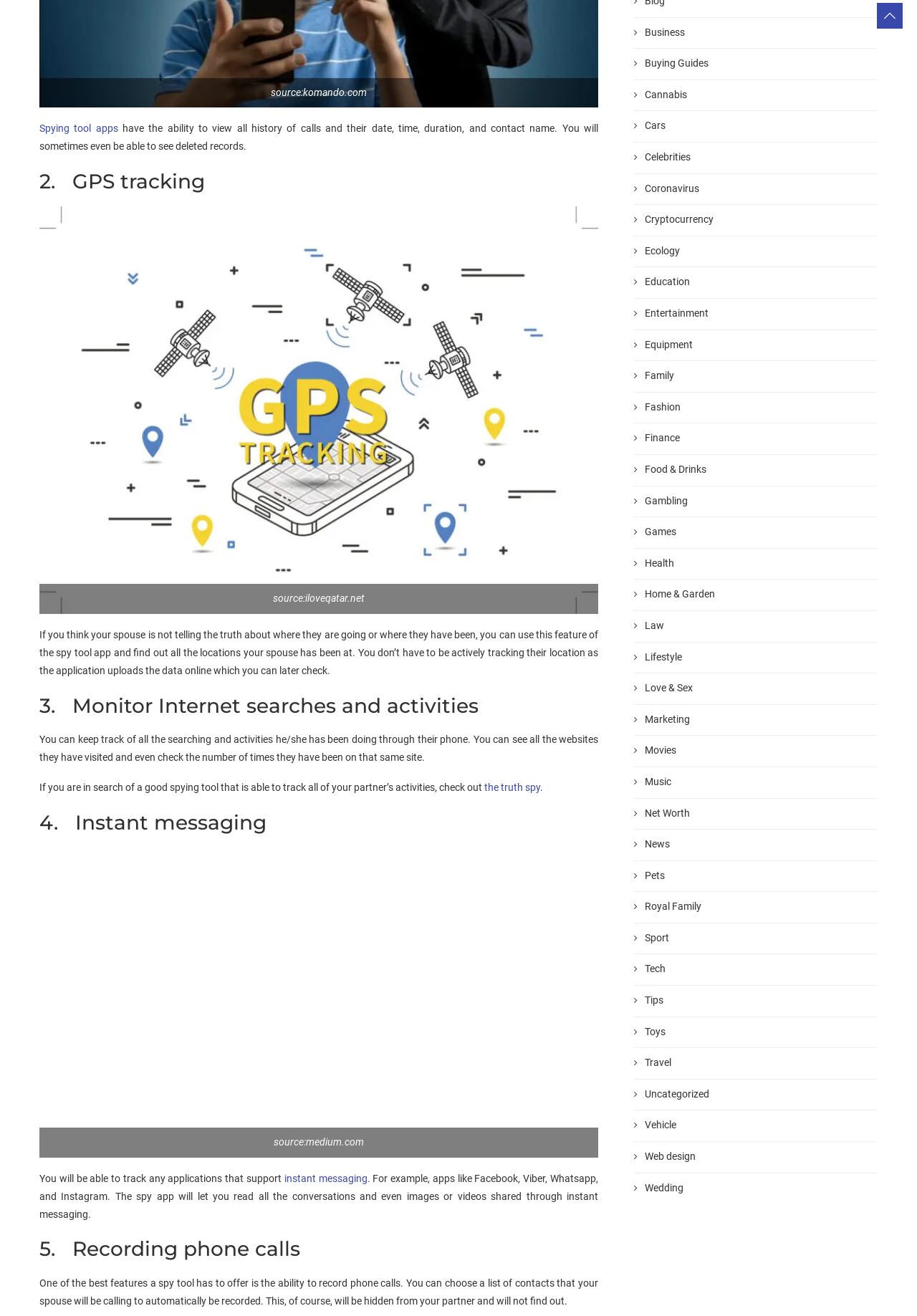From the webpage screenshot, identify the region described by Music. Provide the bounding box coordinates as (top-left x, top-left y, bottom-right x, bottom-right y), with each value being a floating point number between 0 and 1.

[0.691, 0.589, 0.957, 0.6]